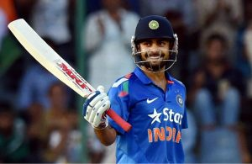Provide a one-word or one-phrase answer to the question:
What is the color of the jersey?

blue